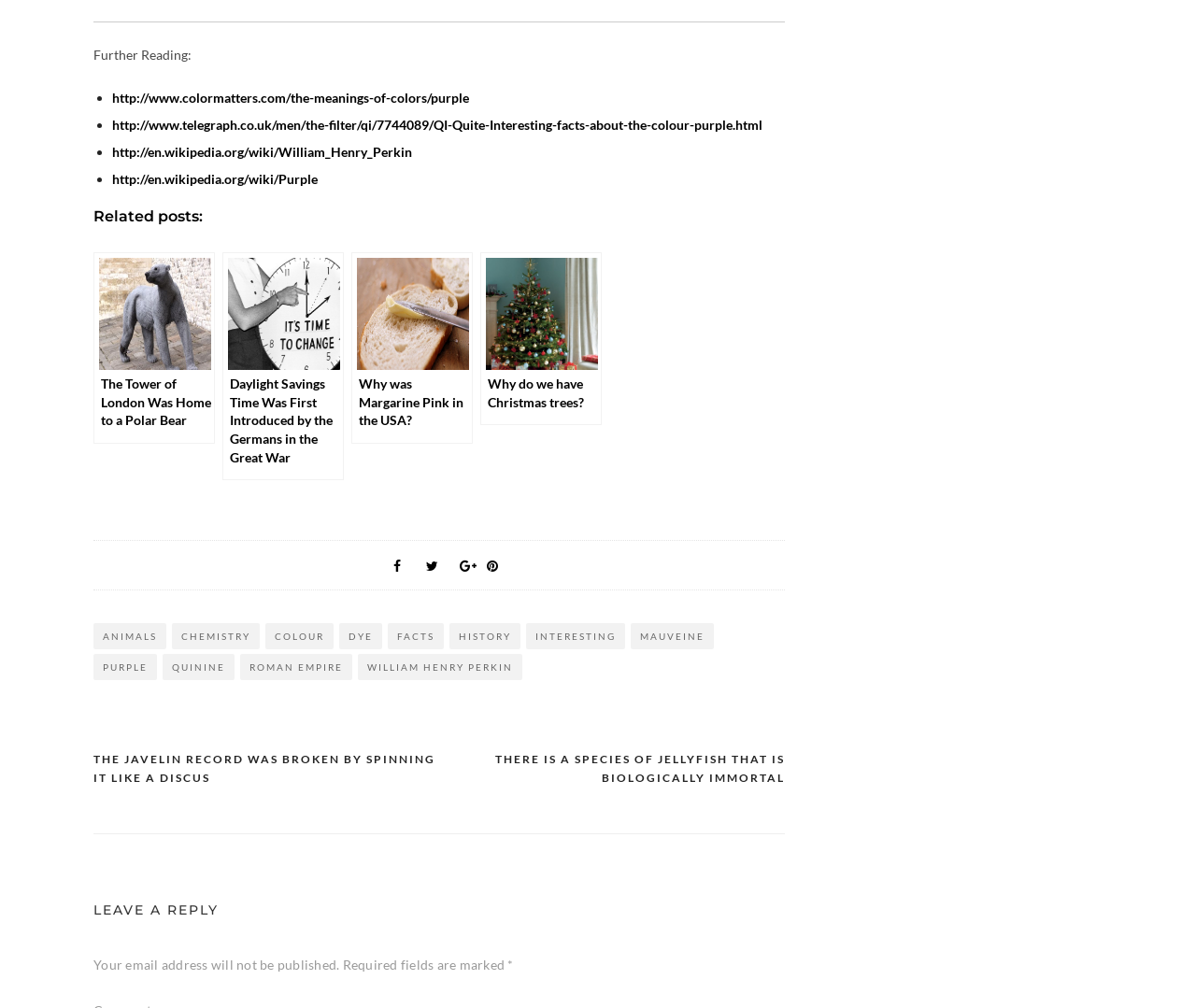Locate the bounding box coordinates of the element you need to click to accomplish the task described by this instruction: "Leave a reply".

[0.078, 0.893, 0.183, 0.919]